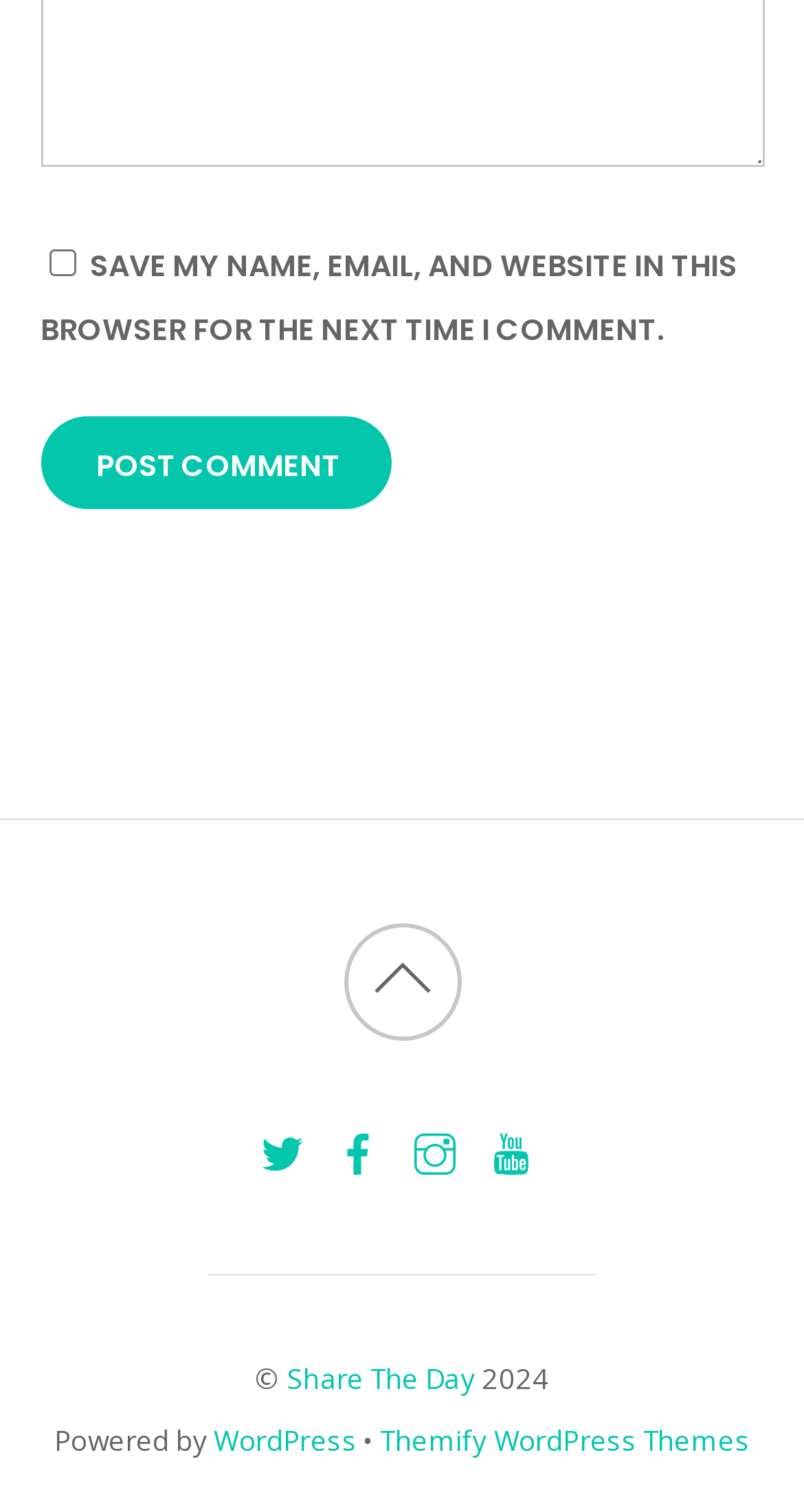Using the description: "Share The Day", identify the bounding box of the corresponding UI element in the screenshot.

[0.356, 0.899, 0.591, 0.924]